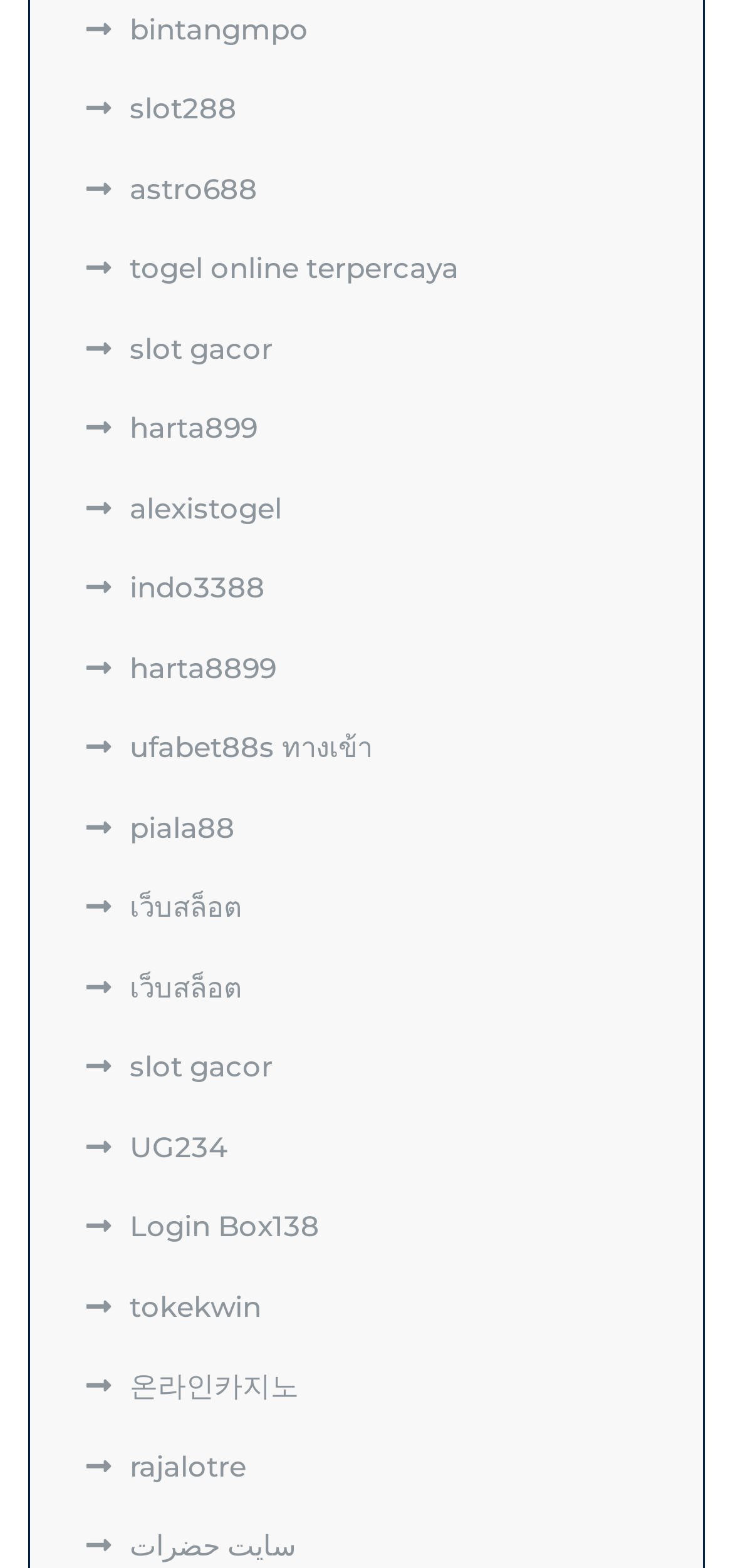Please examine the image and provide a detailed answer to the question: What is the link with the highest y-coordinate?

By comparing the y-coordinates of all the links, I found that the link with the highest y-coordinate is 'سایت حضرات' with a bounding box coordinate of [0.118, 0.974, 0.405, 0.997].